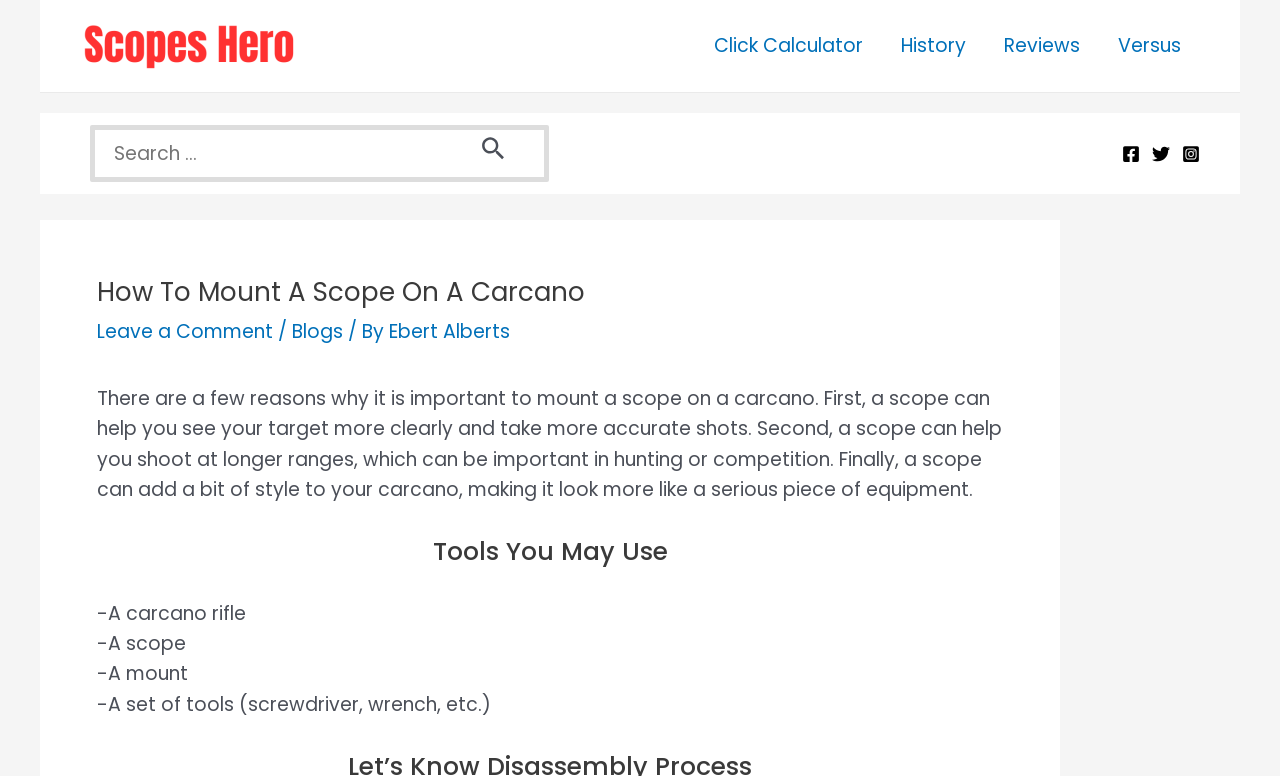Locate the bounding box coordinates of the element's region that should be clicked to carry out the following instruction: "Click on Scopes Hero". The coordinates need to be four float numbers between 0 and 1, i.e., [left, top, right, bottom].

[0.062, 0.04, 0.231, 0.075]